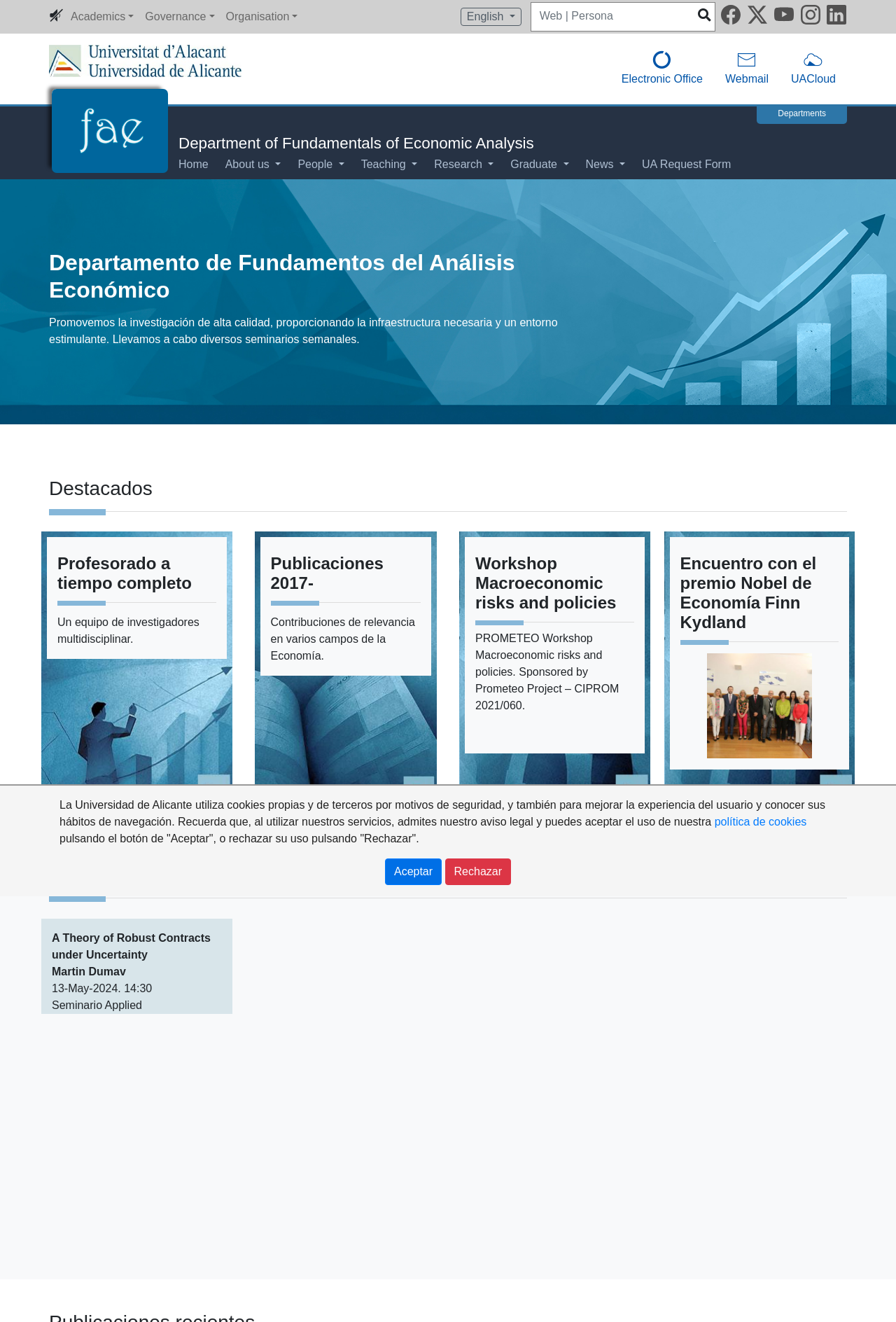Based on the image, please respond to the question with as much detail as possible:
What is the name of the department?

I found the name of the department in the logo link and the heading 'Departamento de Fundamentos del Análisis Económico'.